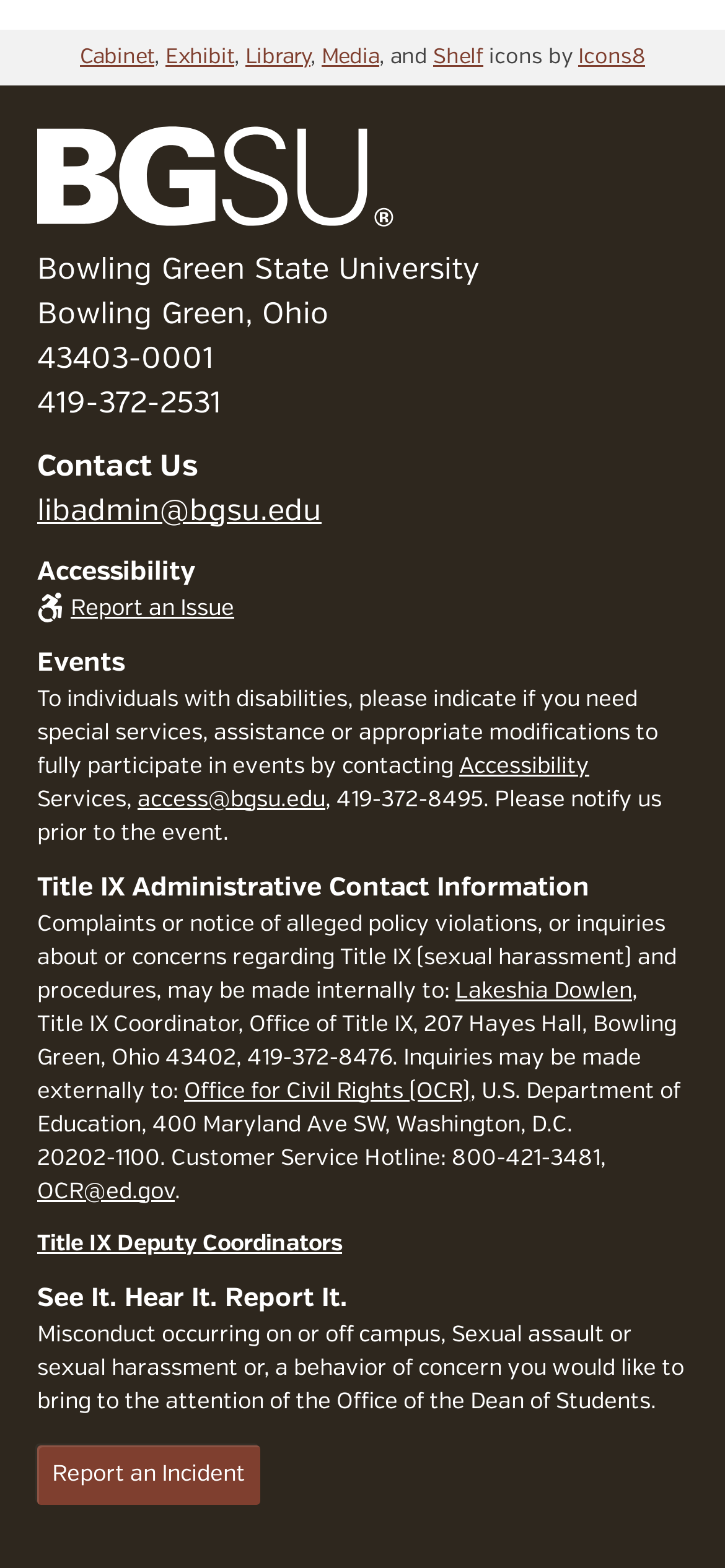Please give a concise answer to this question using a single word or phrase: 
What is the purpose of the 'Report an Incident' link?

To report misconduct or behaviors of concern